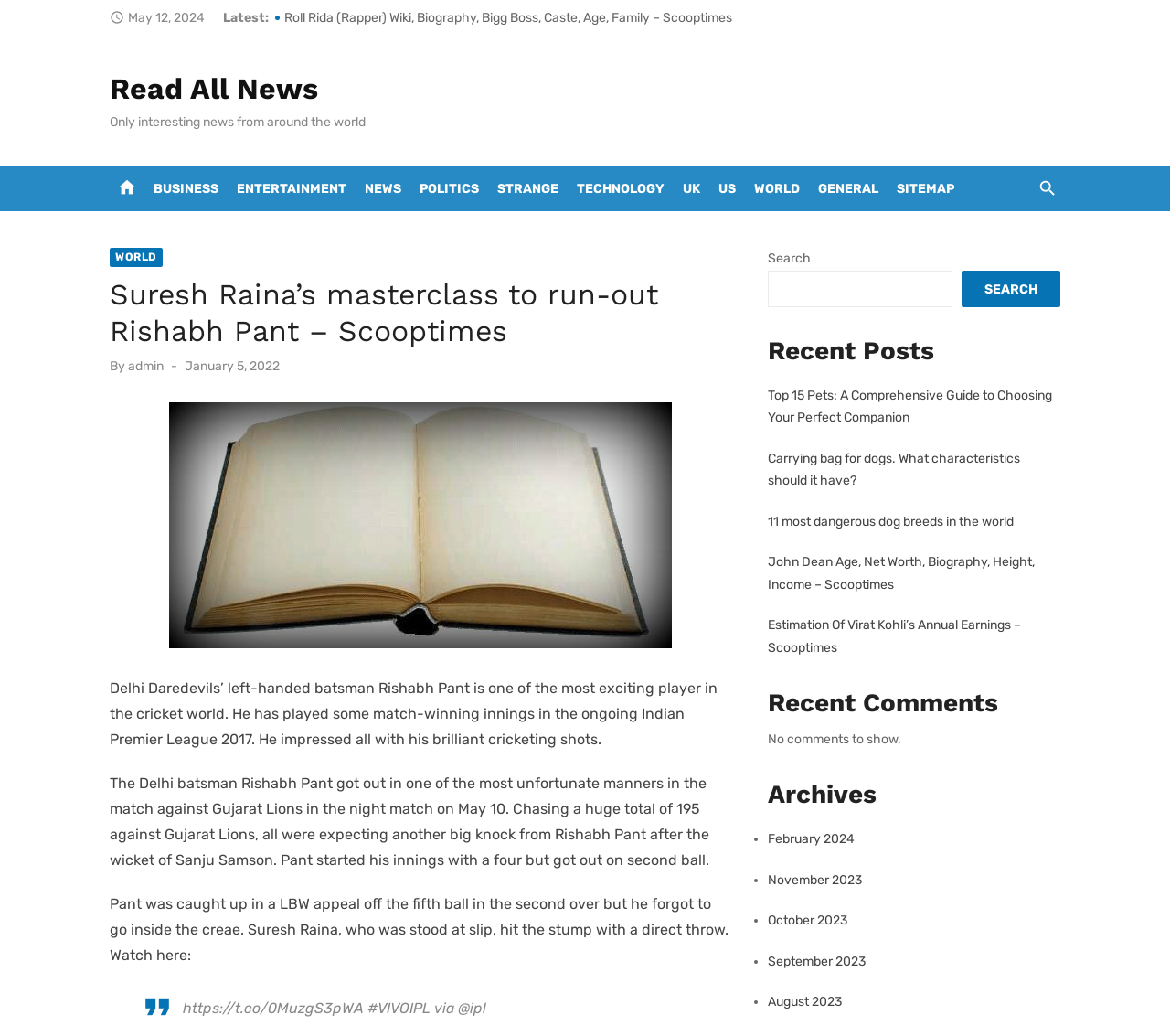What is the purpose of the search box?
Please give a detailed answer to the question using the information shown in the image.

The search box is provided on the webpage, which allows users to search for specific content within the website, implying that its purpose is to facilitate searching.